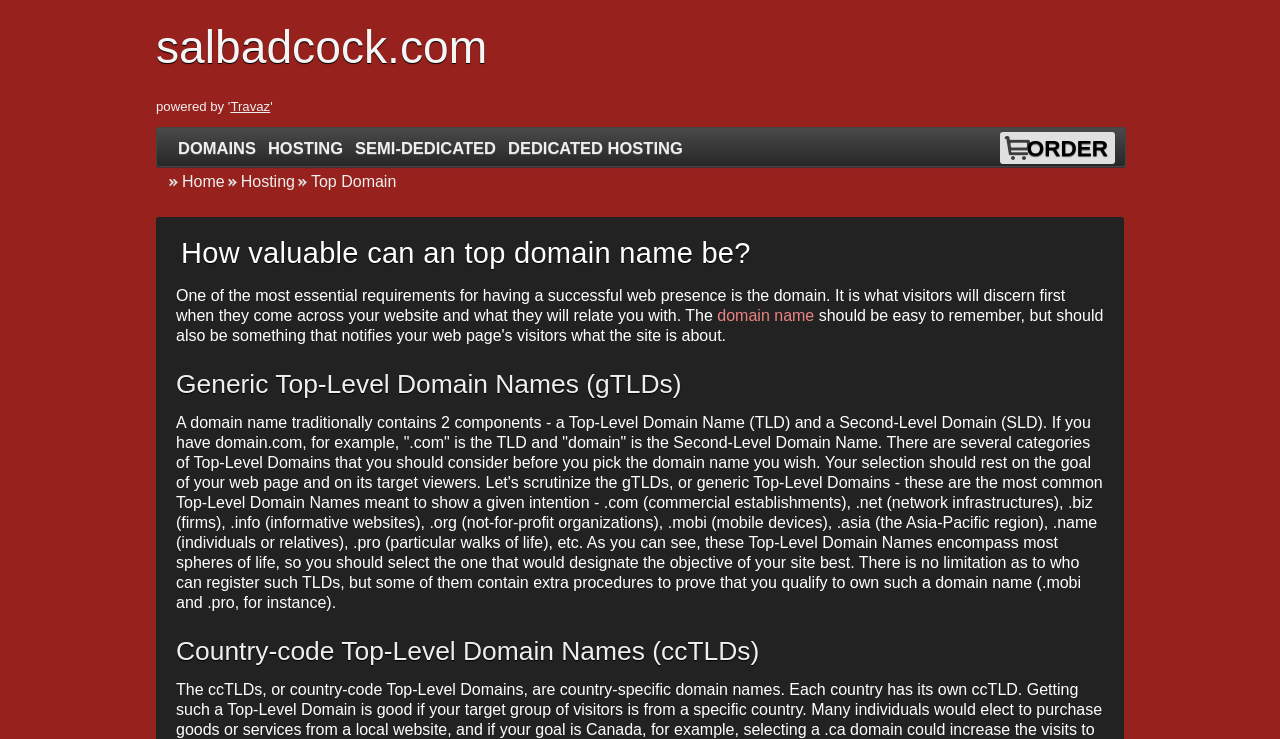Please determine the bounding box coordinates of the element's region to click in order to carry out the following instruction: "Go to the 'DOMAINS' page". The coordinates should be four float numbers between 0 and 1, i.e., [left, top, right, bottom].

[0.135, 0.185, 0.204, 0.217]